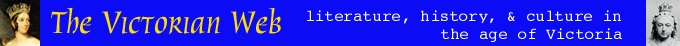Please analyze the image and give a detailed answer to the question:
How many images flank the title?

On either side of the title 'The Victorian Web' are two images that likely represent figures from the Victorian period, enhancing the thematic focus of the site and adding visual interest to the header.